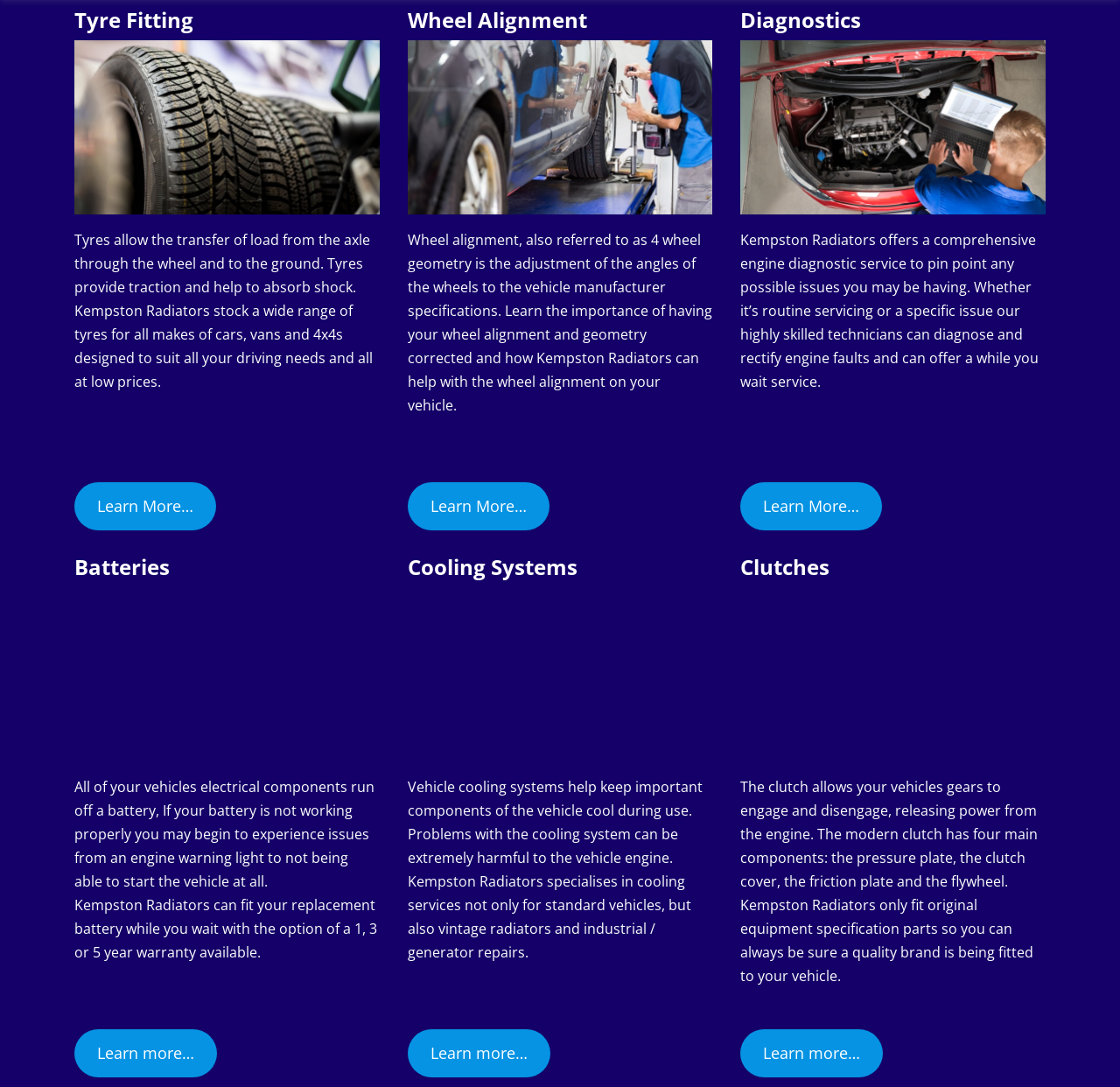What type of radiators does Kempston Radiators specialize in?
Based on the screenshot, provide a one-word or short-phrase response.

Vintage radiators